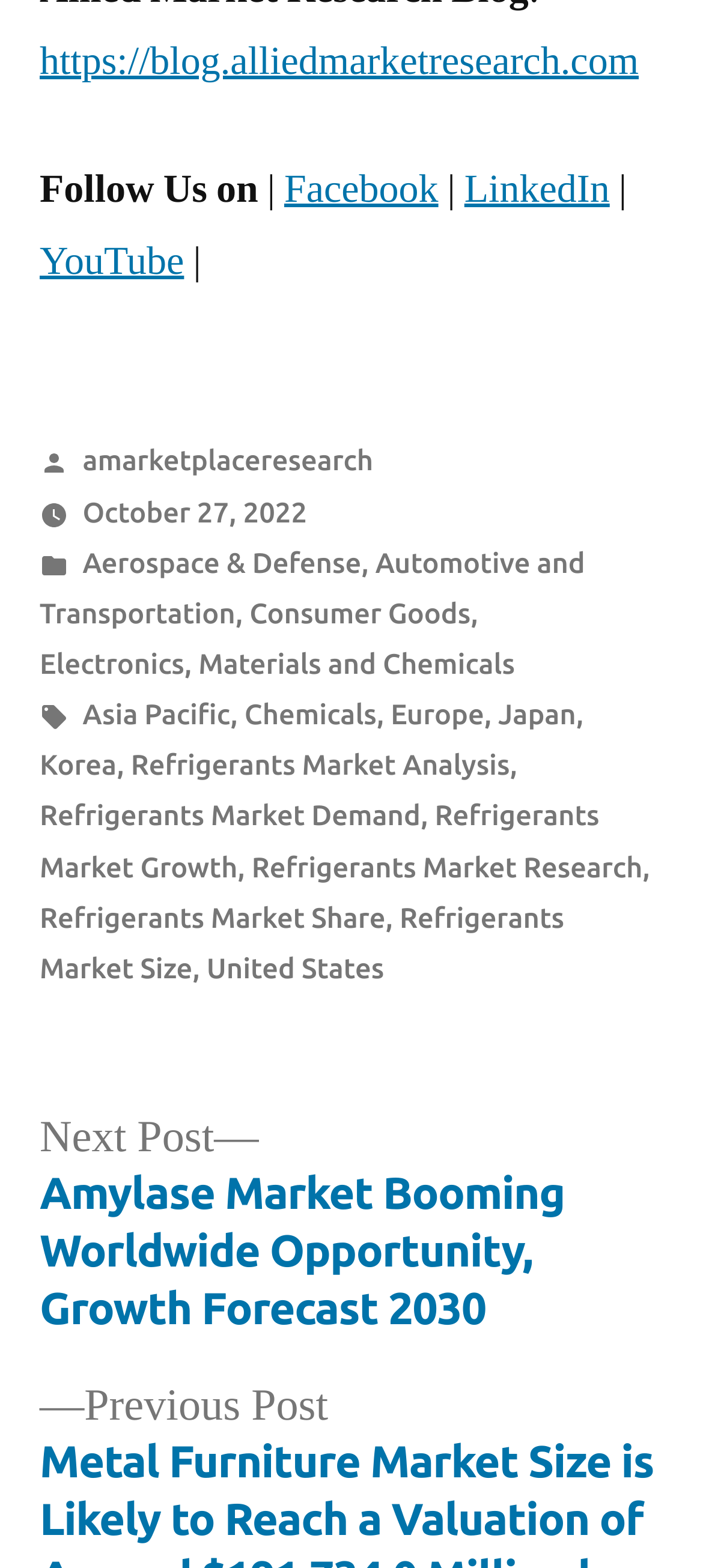Locate the bounding box coordinates of the segment that needs to be clicked to meet this instruction: "Read the post from amarketplaceresearch".

[0.117, 0.283, 0.531, 0.304]